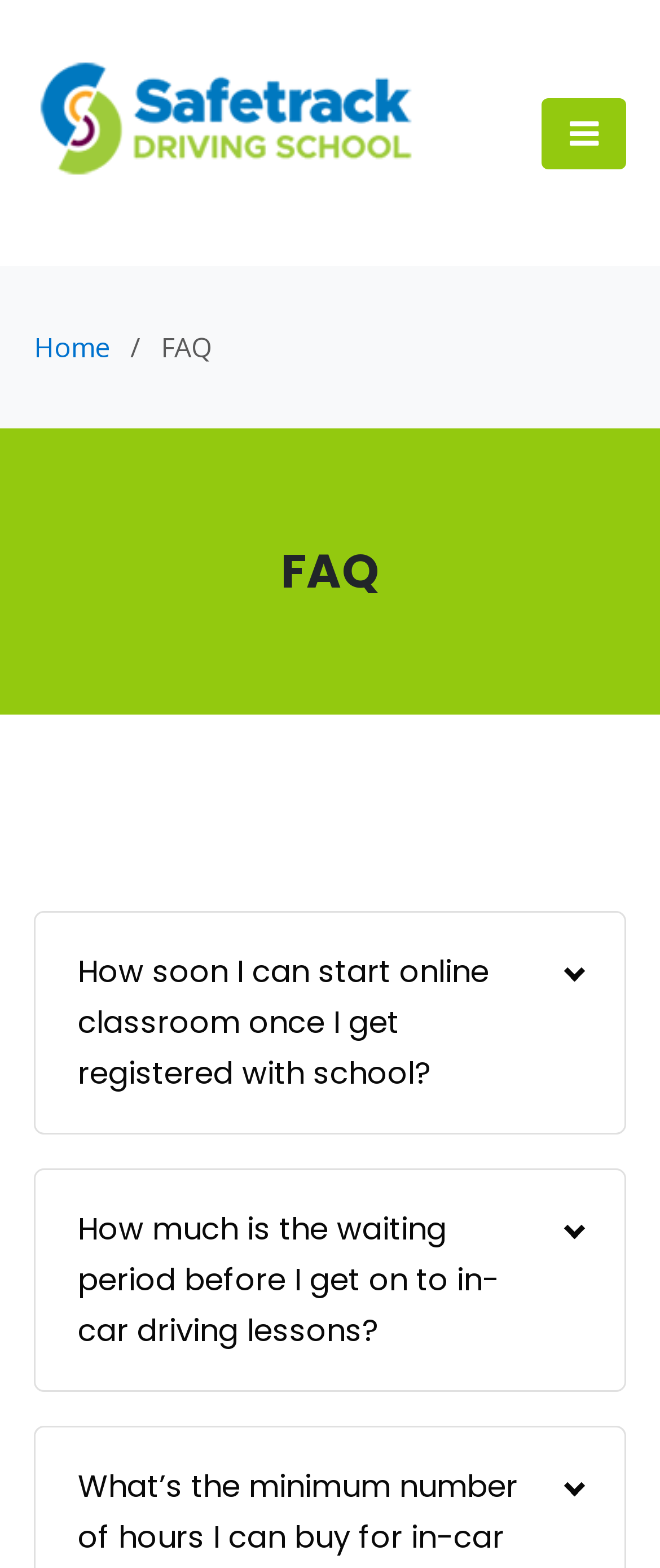What is the waiting period for in-car driving lessons?
Analyze the image and deliver a detailed answer to the question.

The FAQ section answers the question 'How much is the waiting period before I get on to in-car driving lessons?' with 'Vary from same day to couple months depending on the time of the year. Its always good to inquire.', which suggests that the waiting period varies depending on the time of year and it's best to inquire about the current waiting period.